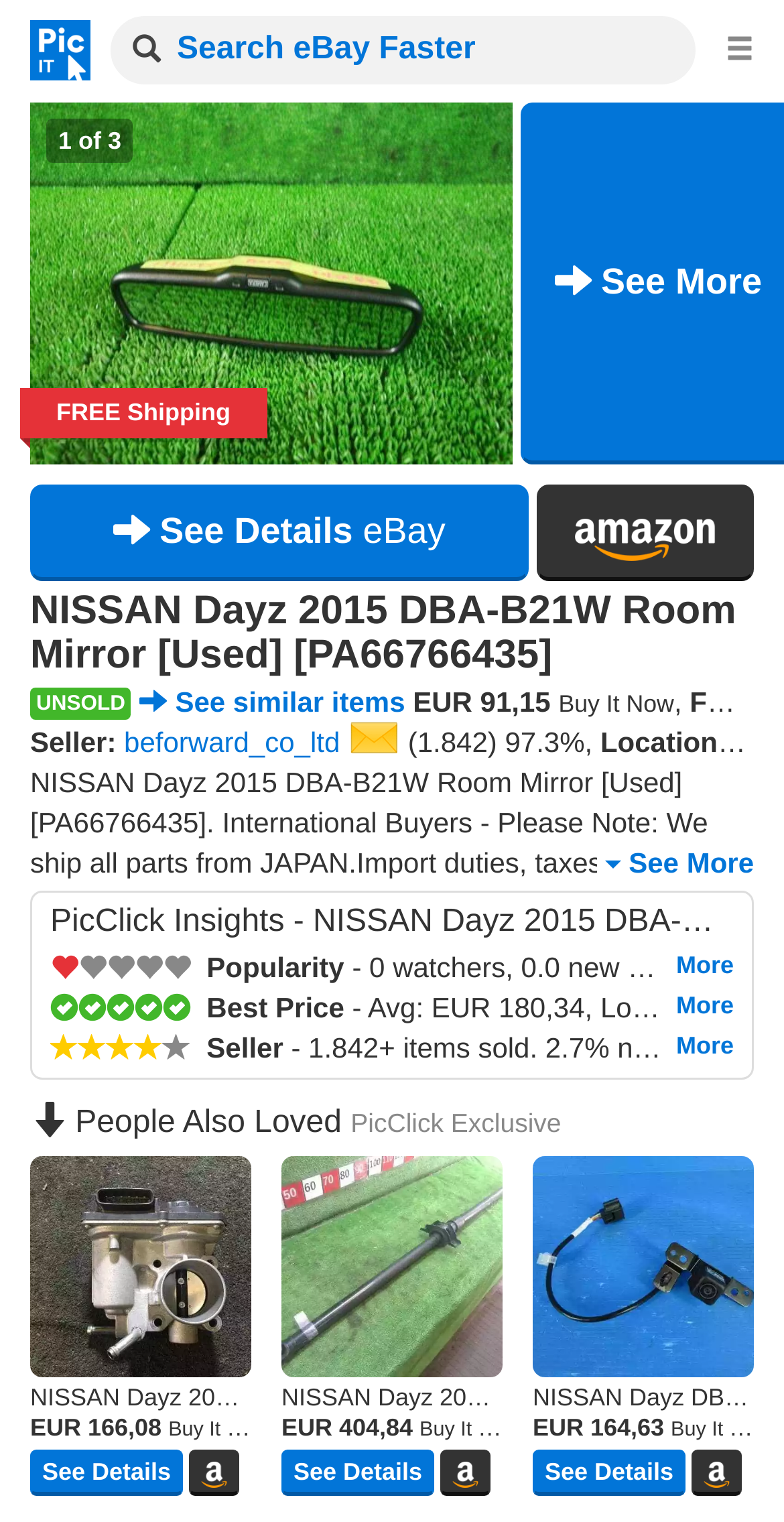Using the element description See Details, predict the bounding box coordinates for the UI element. Provide the coordinates in (top-left x, top-left y, bottom-right x, bottom-right y) format with values ranging from 0 to 1.

[0.359, 0.953, 0.554, 0.983]